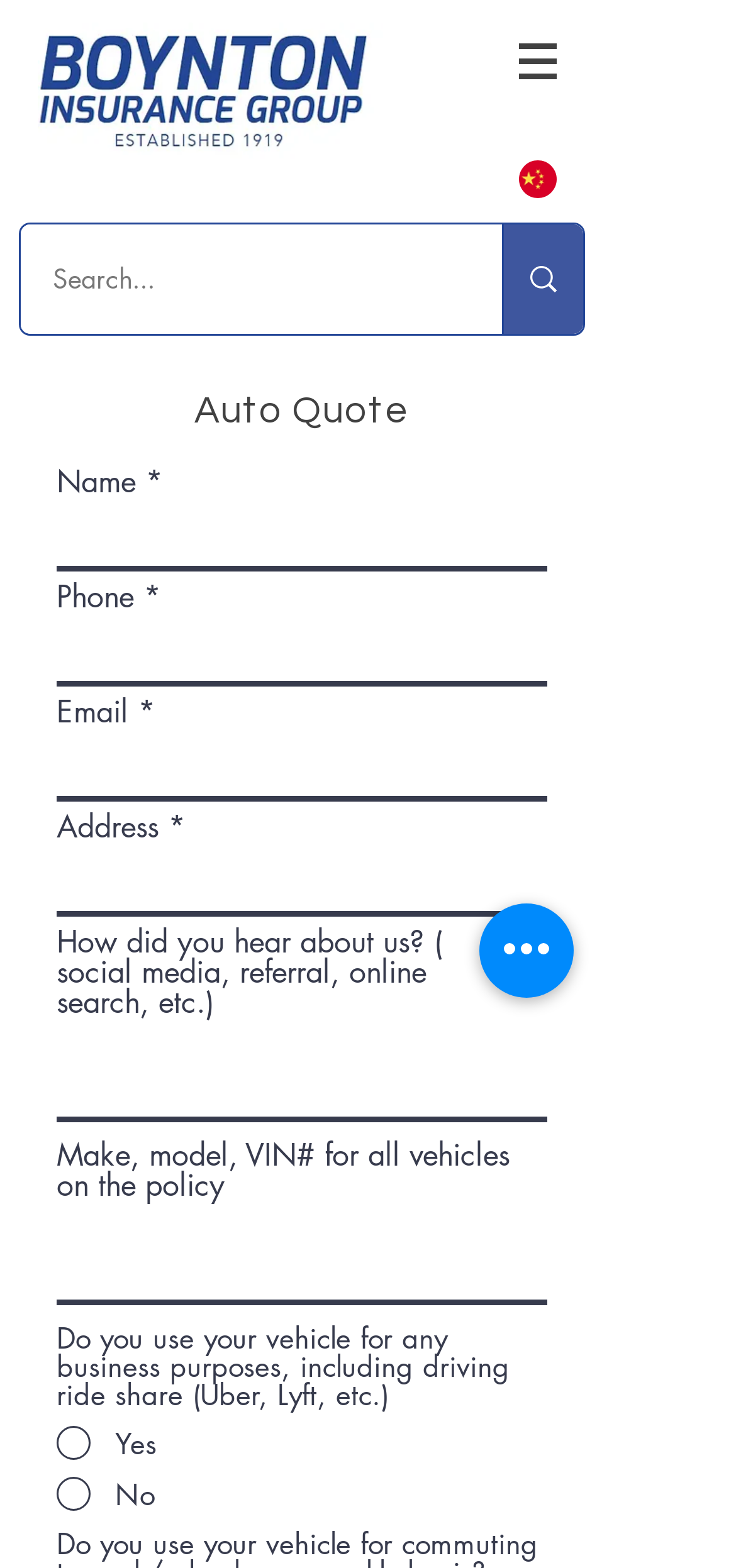Based on the image, please elaborate on the answer to the following question:
What information is required to get an auto quote?

To get an auto quote, users are required to provide their name, phone number, email address, and address, as indicated by the required text boxes with asterisks. These text boxes are located below the 'Auto Quote' heading, and are accompanied by corresponding labels.